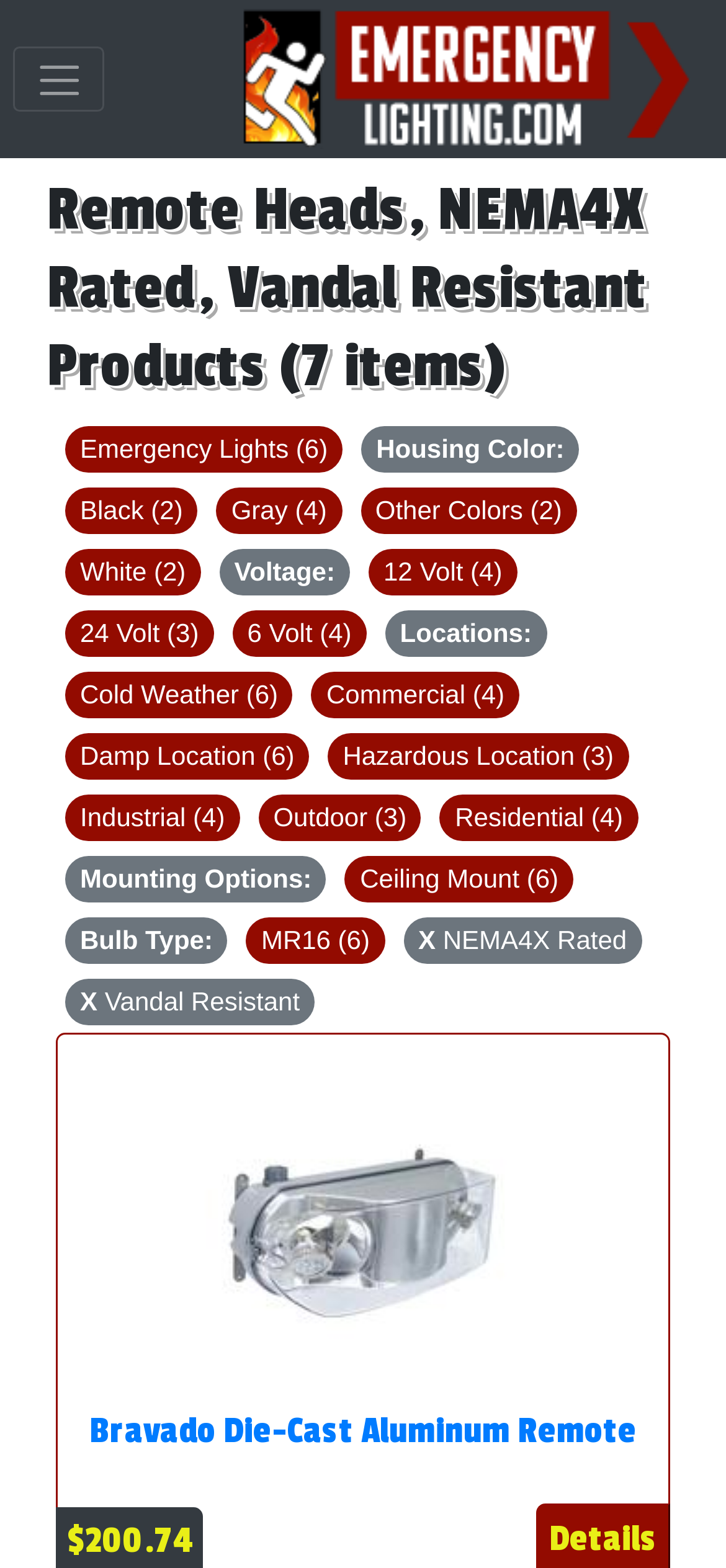What is the voltage of the products?
Answer the question in as much detail as possible.

The voltage of the products are listed as links on the webpage, which are '12 Volt', '24 Volt', and '6 Volt'. These links are located below the 'Voltage:' static text with a bounding box coordinate of [0.323, 0.355, 0.462, 0.374].